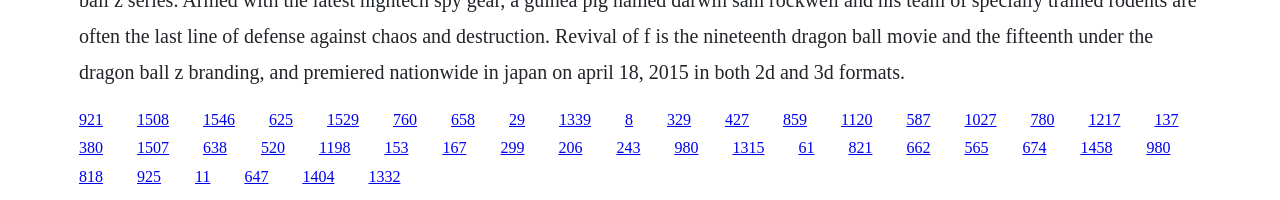Are the links arranged in a single row?
Based on the screenshot, answer the question with a single word or phrase.

No